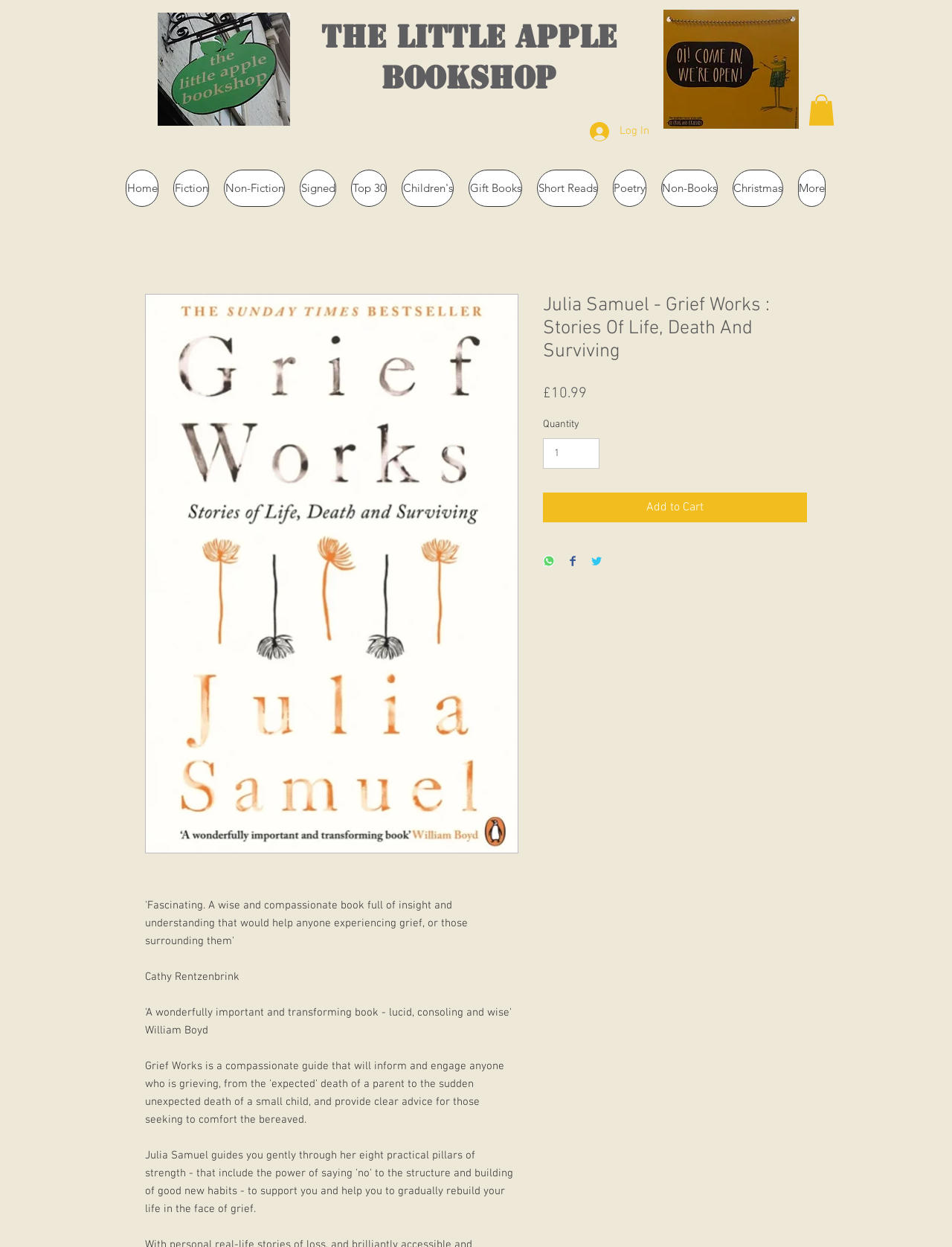Could you specify the bounding box coordinates for the clickable section to complete the following instruction: "Click on the 'Home' link"?

None